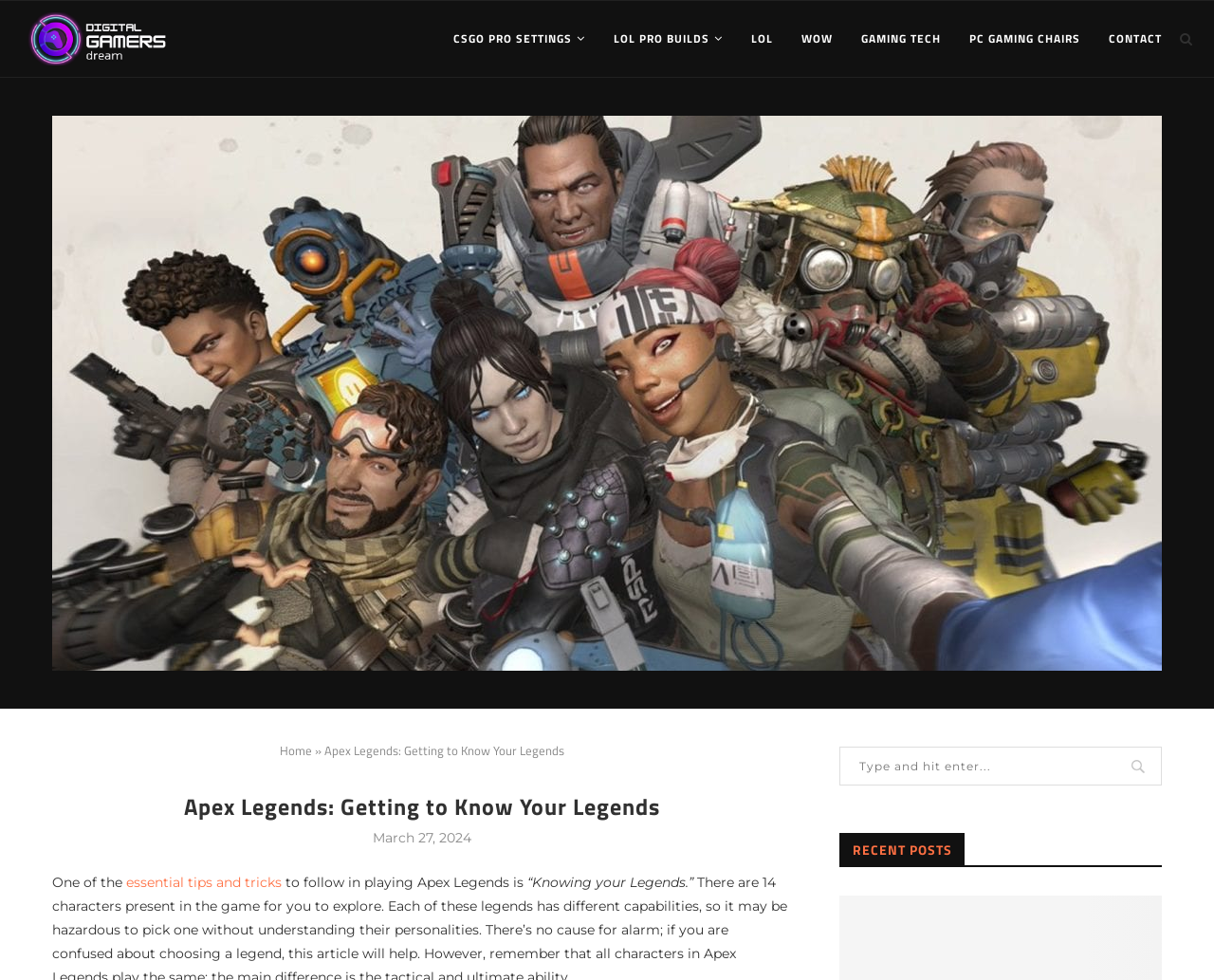Identify the bounding box coordinates of the region I need to click to complete this instruction: "Click on the Digital Gamers Dream link".

[0.016, 0.001, 0.144, 0.078]